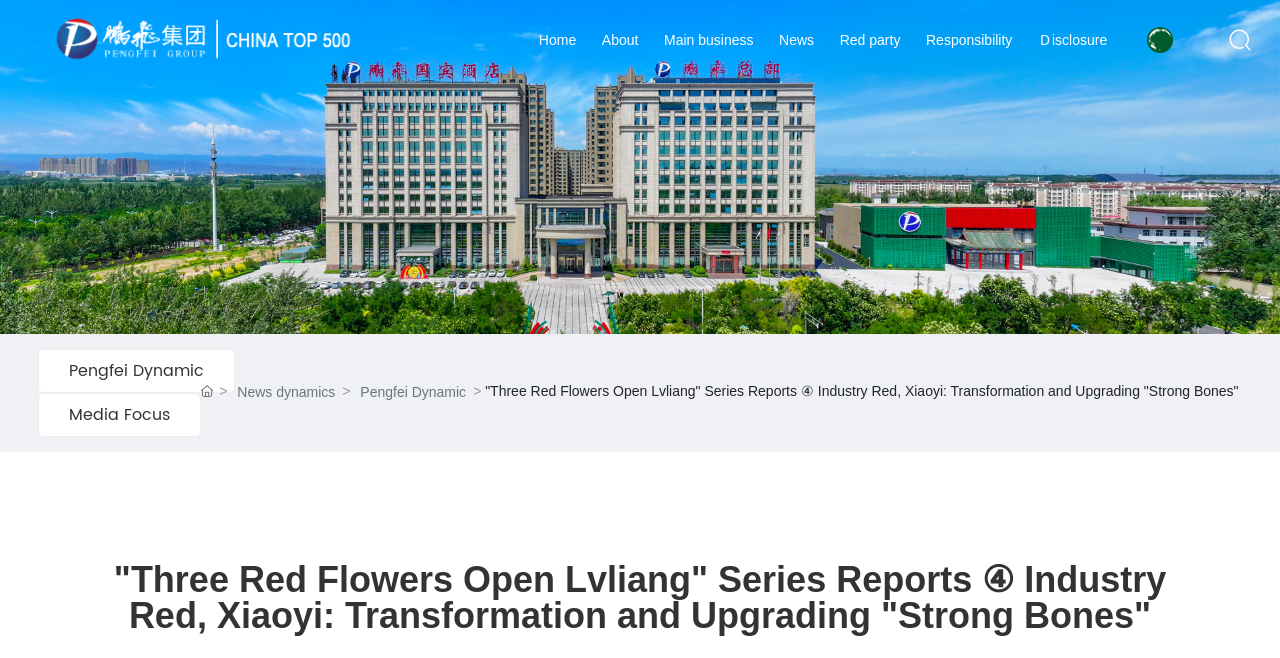Offer a thorough description of the webpage.

The webpage is about Shanxi Pengfei Group Co., Ltd., with a focus on a series of reports titled "Three Red Flowers Open Lvliang". At the top-left corner, there is a link to "pengfei" accompanied by an image with the same name. 

On the top navigation bar, there are six links: "Home", "About", "Main business", "News", "Red party", and "Responsibility", followed by a "Ｄisclosure" link. These links are aligned horizontally and take up the top section of the page.

To the right of the top navigation bar, there is a small image. Below the navigation bar, there is a prominent link to "News Center" that spans the entire width of the page, accompanied by a large image.

Underneath the "News Center" link, there are several links related to news, including "Pengfei Dynamic", "Media Focus", and "News dynamics". These links are arranged vertically and are positioned to the left of the page.

The main content of the page is a report titled '"Three Red Flowers Open Lvliang" Series Reports ④ Industry Red, Xiaoyi: Transformation and Upgrading "Strong Bones"', which is displayed as both a static text and a heading. The heading is larger and more prominent, taking up a significant portion of the page.